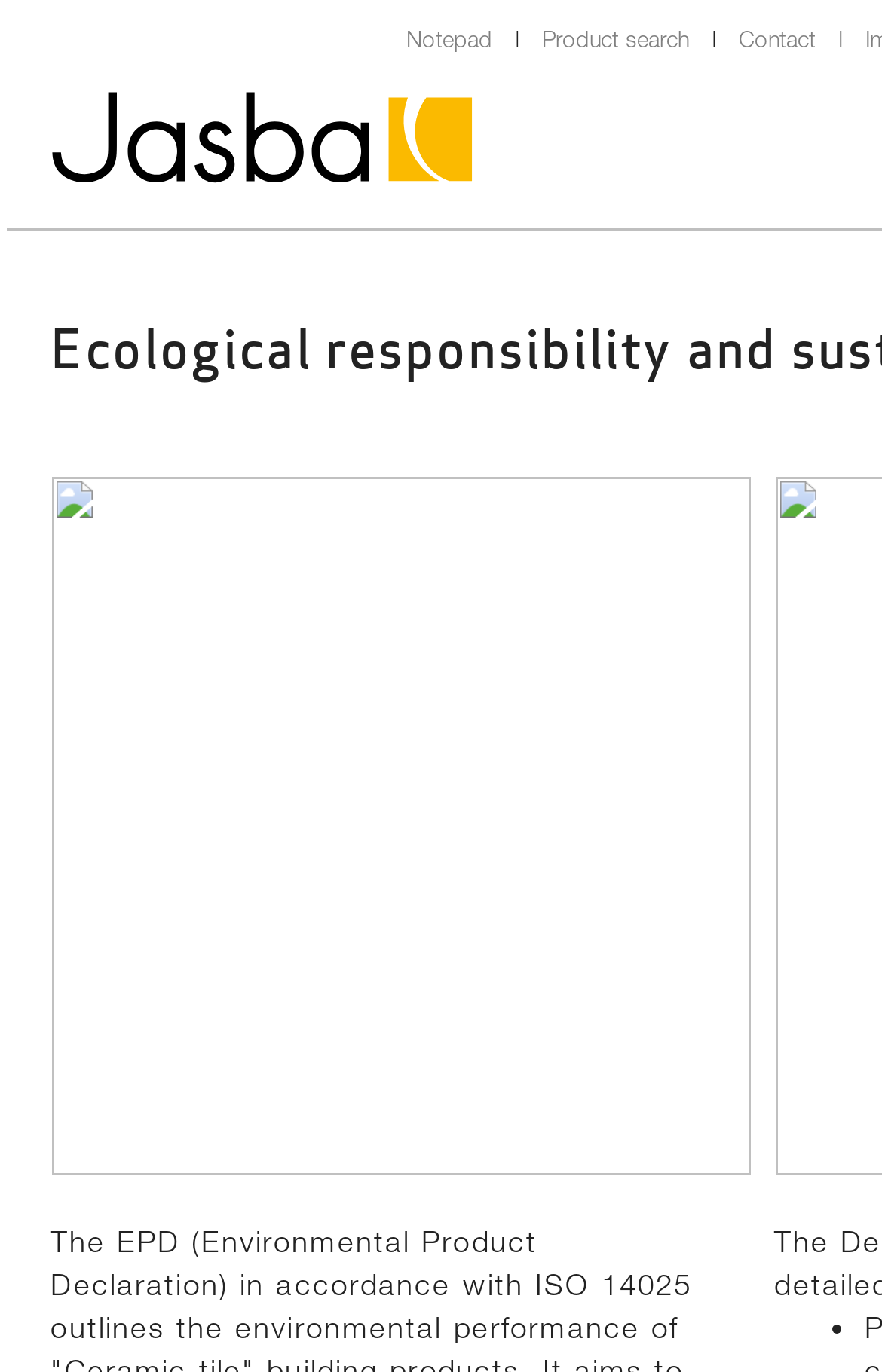Identify and provide the title of the webpage.

Ecological responsibility and sustainability